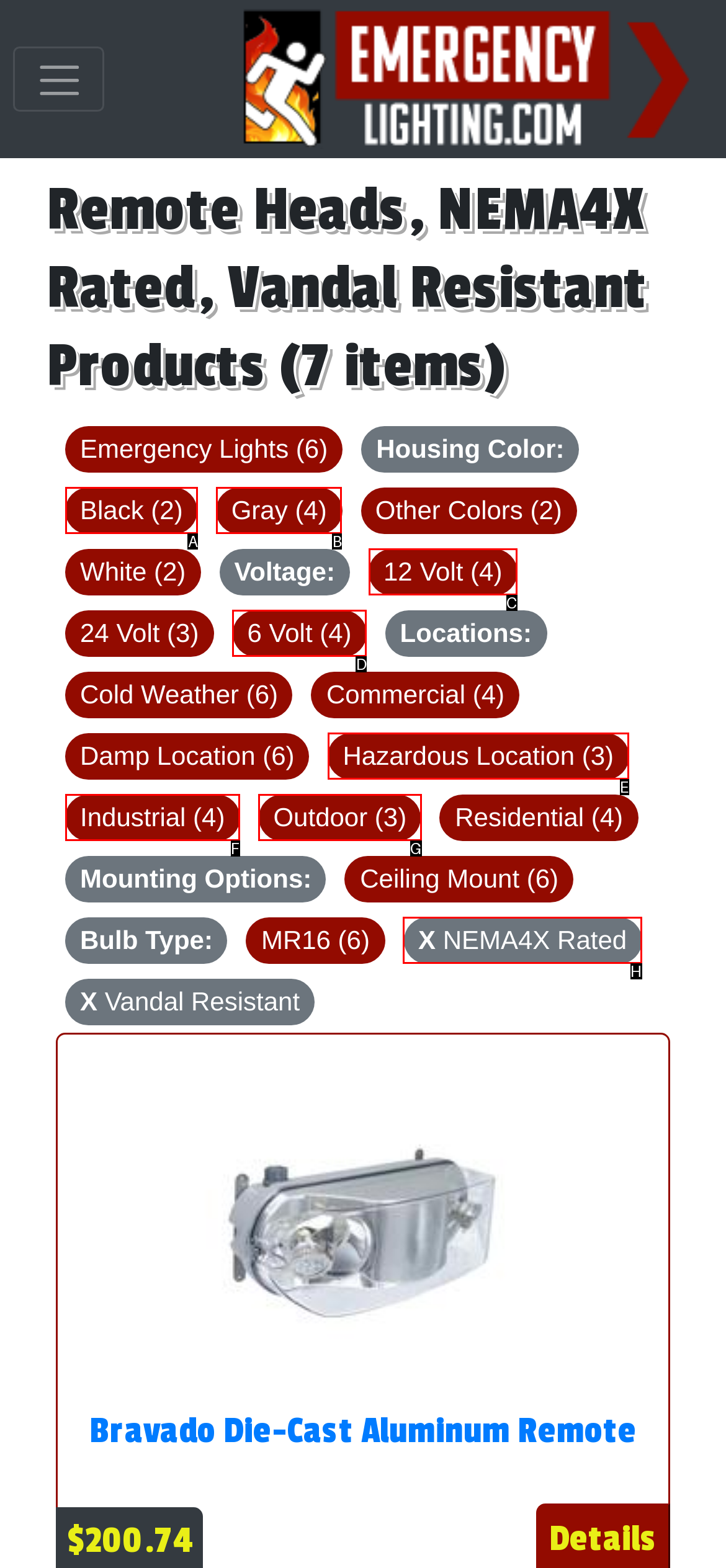Given the description: X NEMA4X Rated, select the HTML element that matches it best. Reply with the letter of the chosen option directly.

H